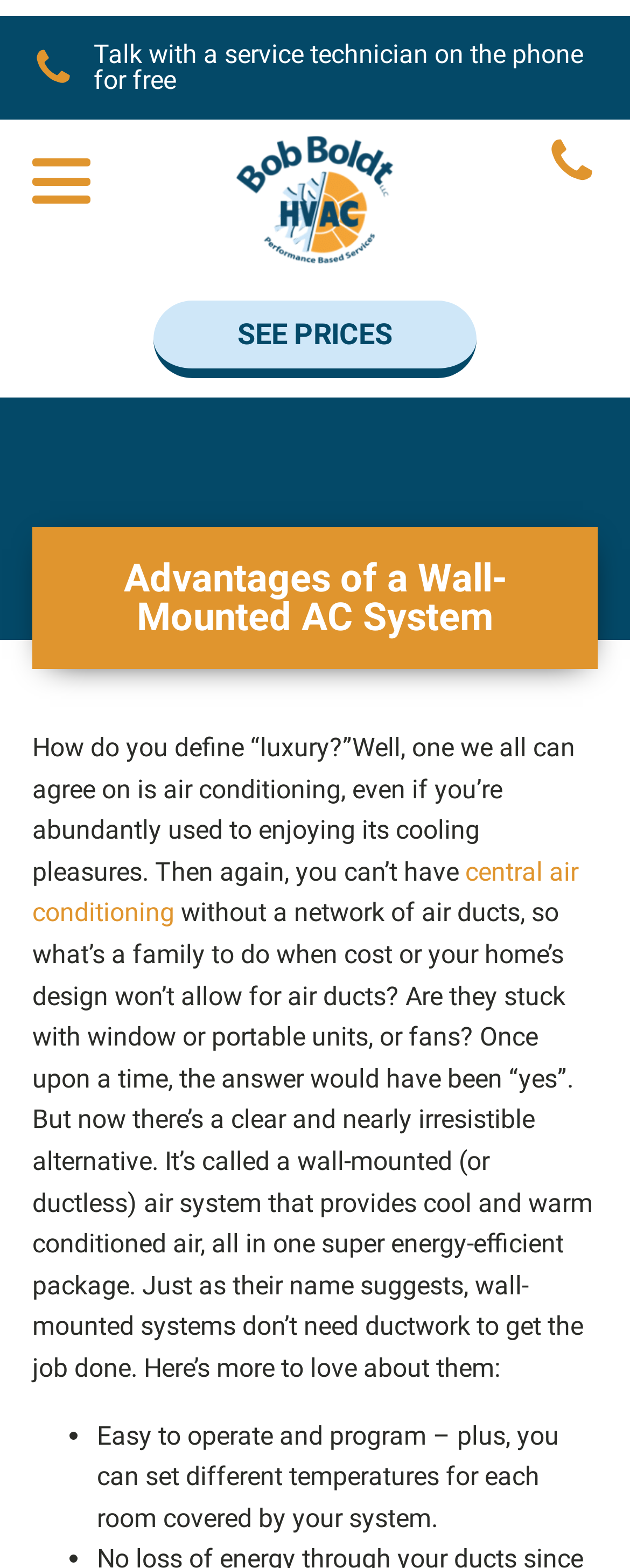Given the content of the image, can you provide a detailed answer to the question?
What is the alternative to central air conditioning?

The webpage discusses the advantages of wall-mounted AC systems, which are an alternative to central air conditioning. This is mentioned in the text, '...what’s a family to do when cost or your home’s design won’t allow for air ducts?... But now there’s a clear and nearly irresistible alternative. It’s called a wall-mounted (or ductless) air system...'.